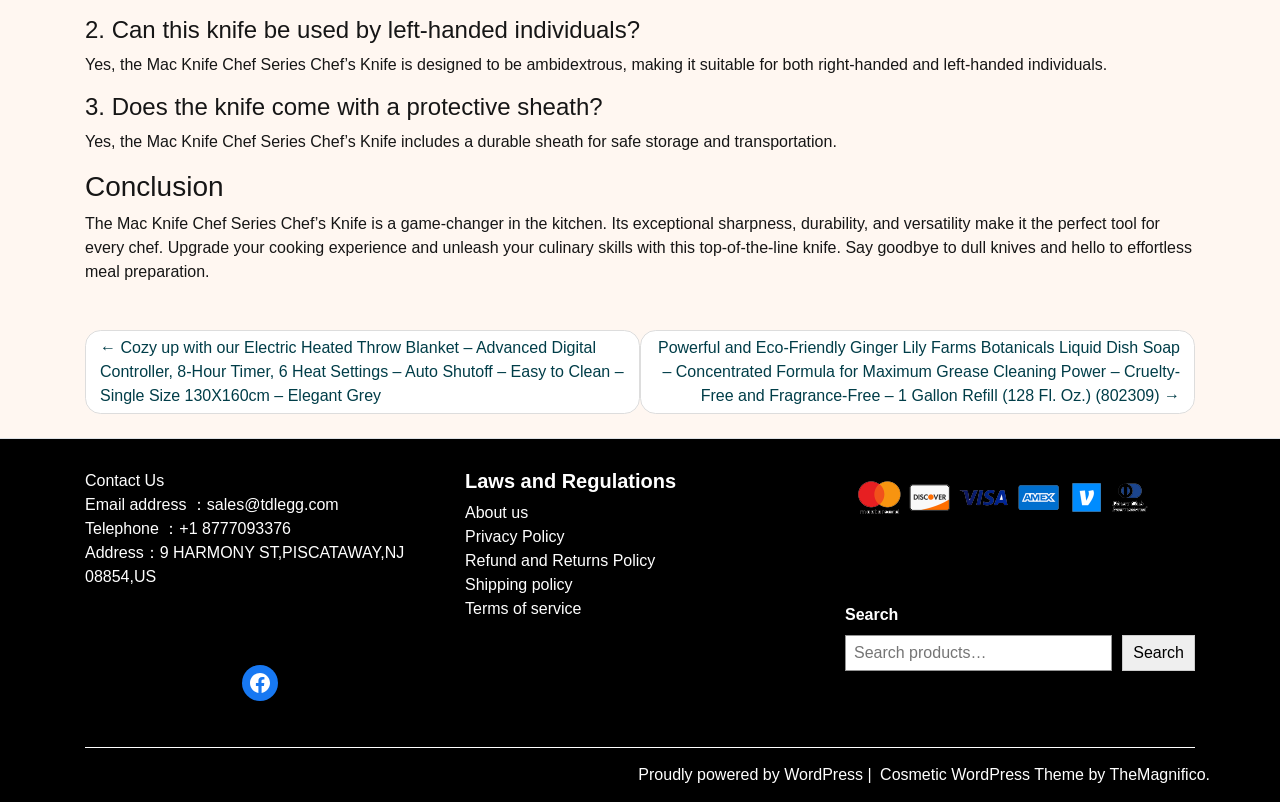What is the name of the theme used by the website?
Look at the screenshot and give a one-word or phrase answer.

Cosmetic WordPress Theme